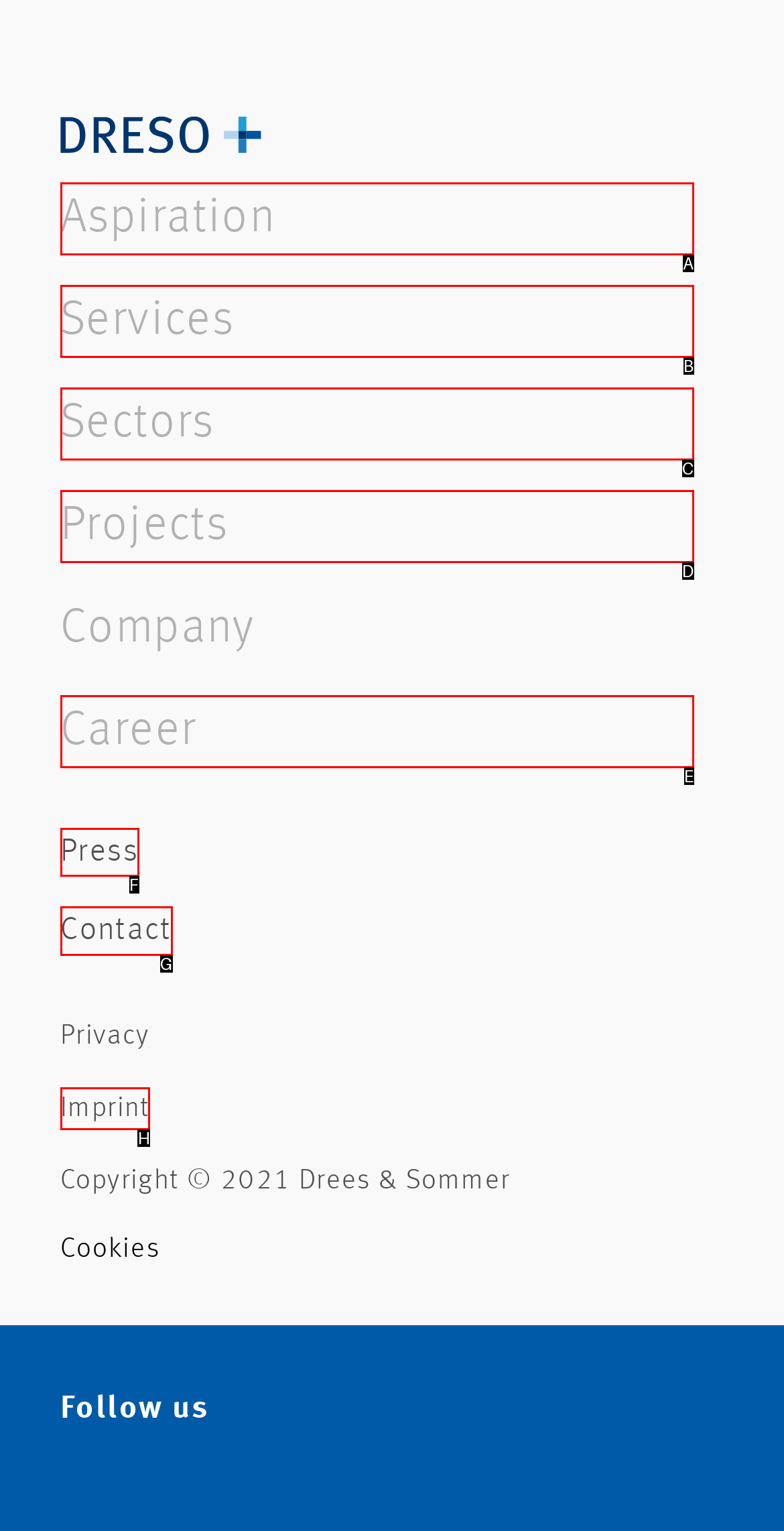Tell me which UI element to click to fulfill the given task: Contact us. Respond with the letter of the correct option directly.

G